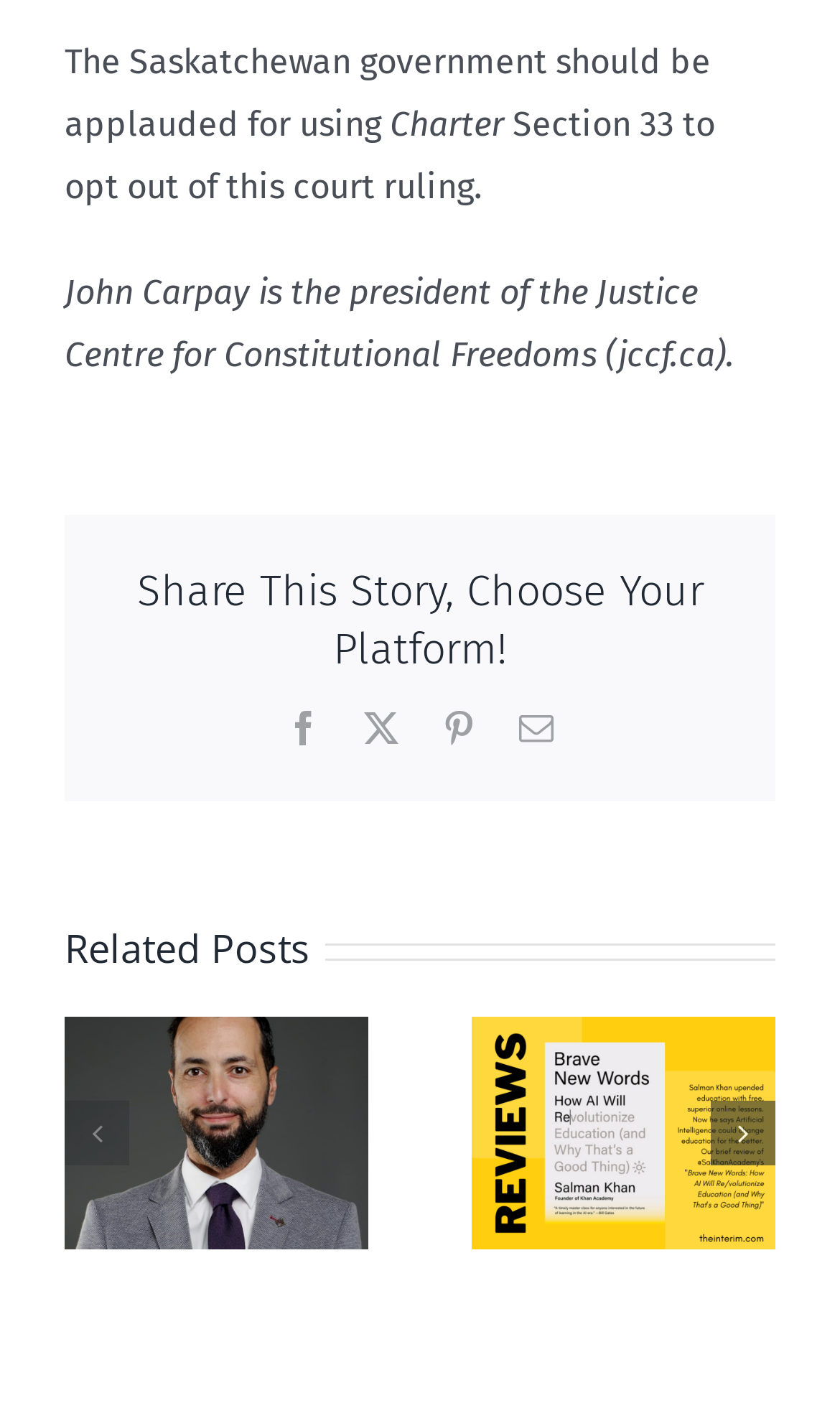Identify the bounding box coordinates of the clickable section necessary to follow the following instruction: "Go to the next slide". The coordinates should be presented as four float numbers from 0 to 1, i.e., [left, top, right, bottom].

[0.846, 0.772, 0.923, 0.818]